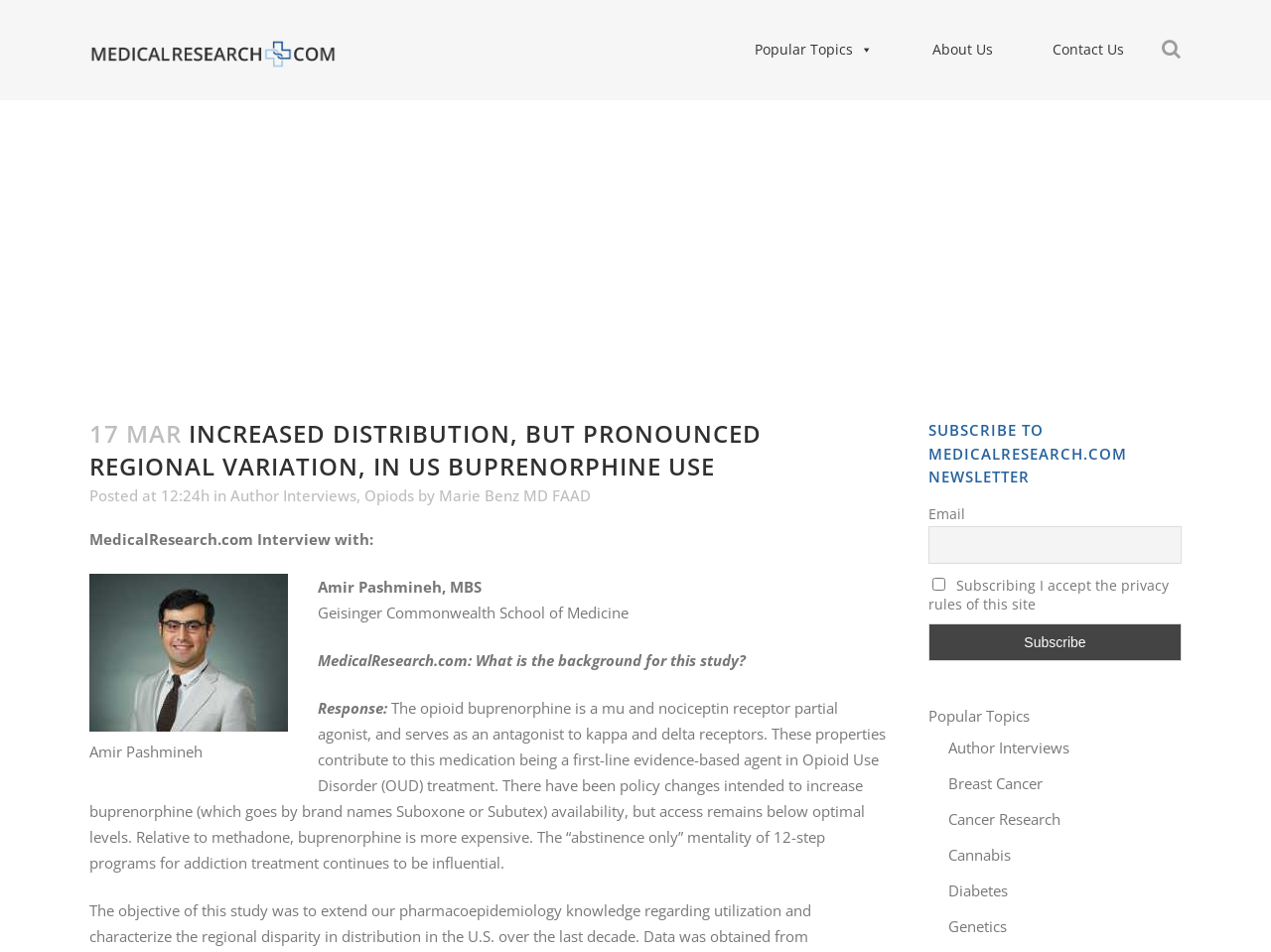Kindly determine the bounding box coordinates for the clickable area to achieve the given instruction: "Go to HOME page".

None